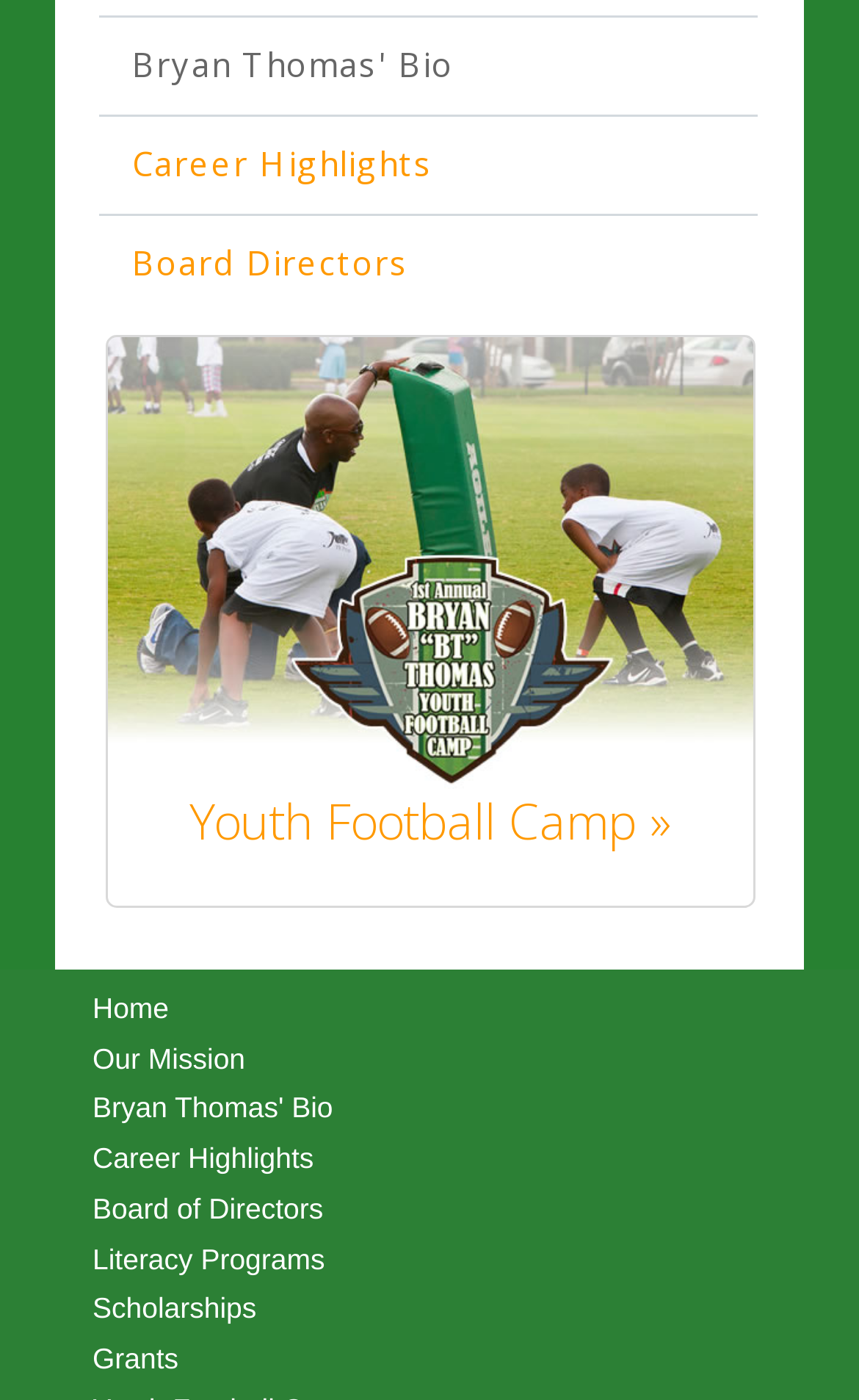Respond with a single word or phrase to the following question:
What is the last link available on the webpage?

Grants